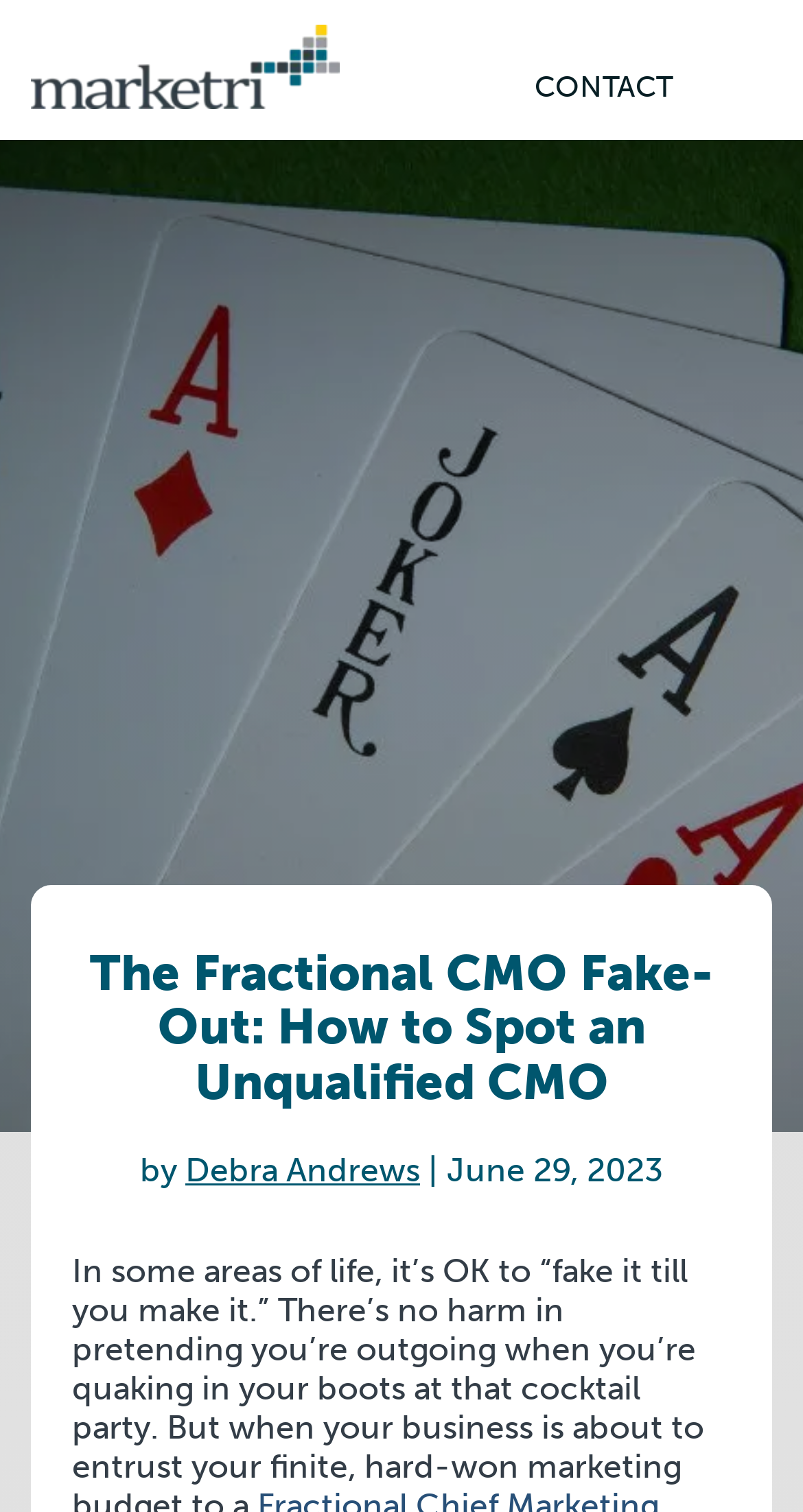Offer a thorough description of the webpage.

The webpage is about the issue of unqualified marketers posing as Fractional Chief Marketing Officers (CMOs) and the potential harm it can cause to a company's growth and marketing budget. 

At the top left of the page, there is a logo and a link to "Marketri", which is the company or website name. 

In the top right corner, there is a "CONTACT" link. 

Below the logo, there is a main heading that reads "The Fractional CMO Fake-Out: How to Spot an Unqualified CMO", which takes up most of the width of the page. 

Underneath the main heading, there is an author byline that includes the text "by", followed by a link to the author's name, "Debra Andrews", and then the publication date "June 29, 2023".